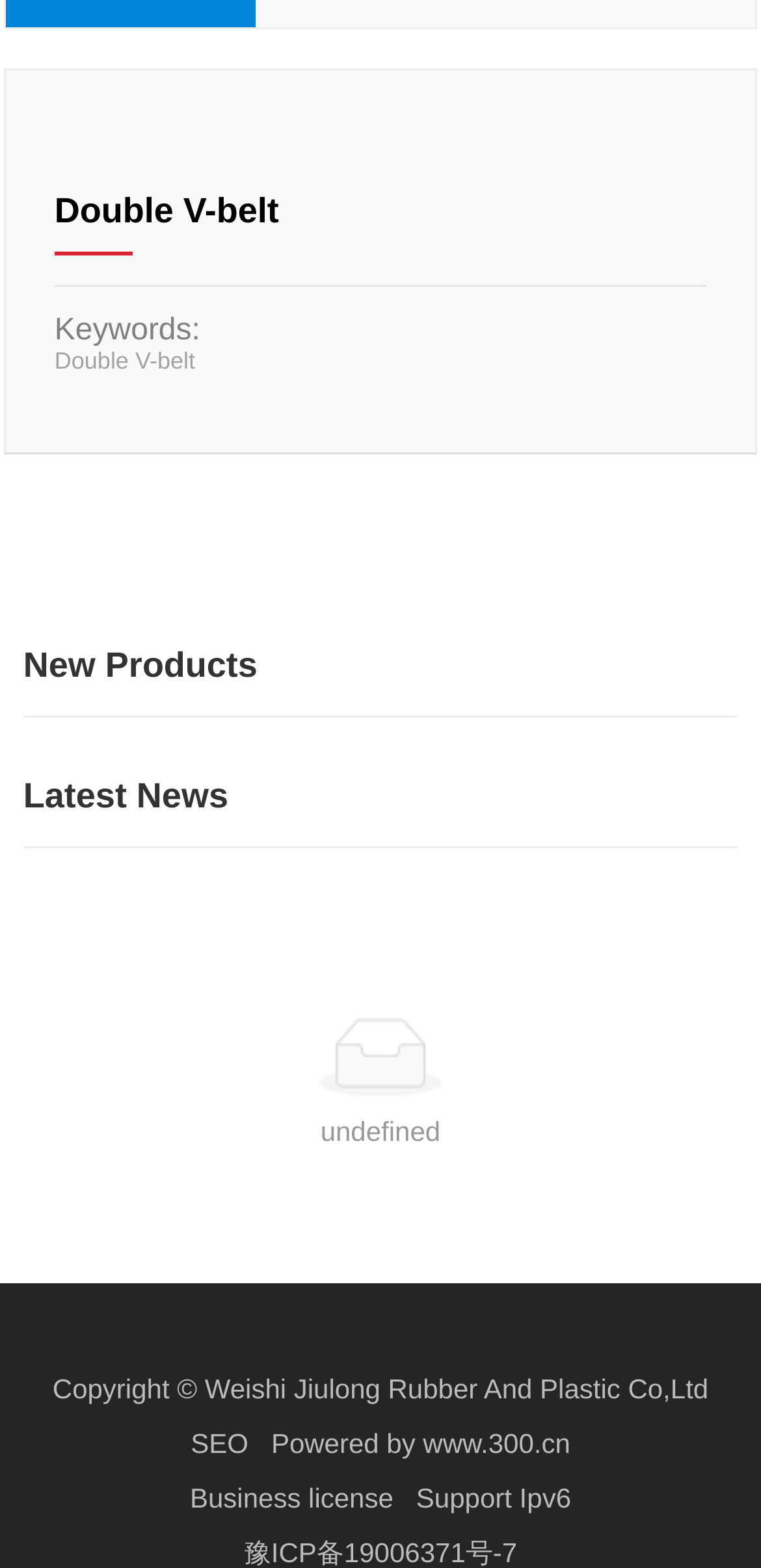For the given element description Double V-belt, determine the bounding box coordinates of the UI element. The coordinates should follow the format (top-left x, top-left y, bottom-right x, bottom-right y) and be within the range of 0 to 1.

[0.072, 0.222, 0.256, 0.239]